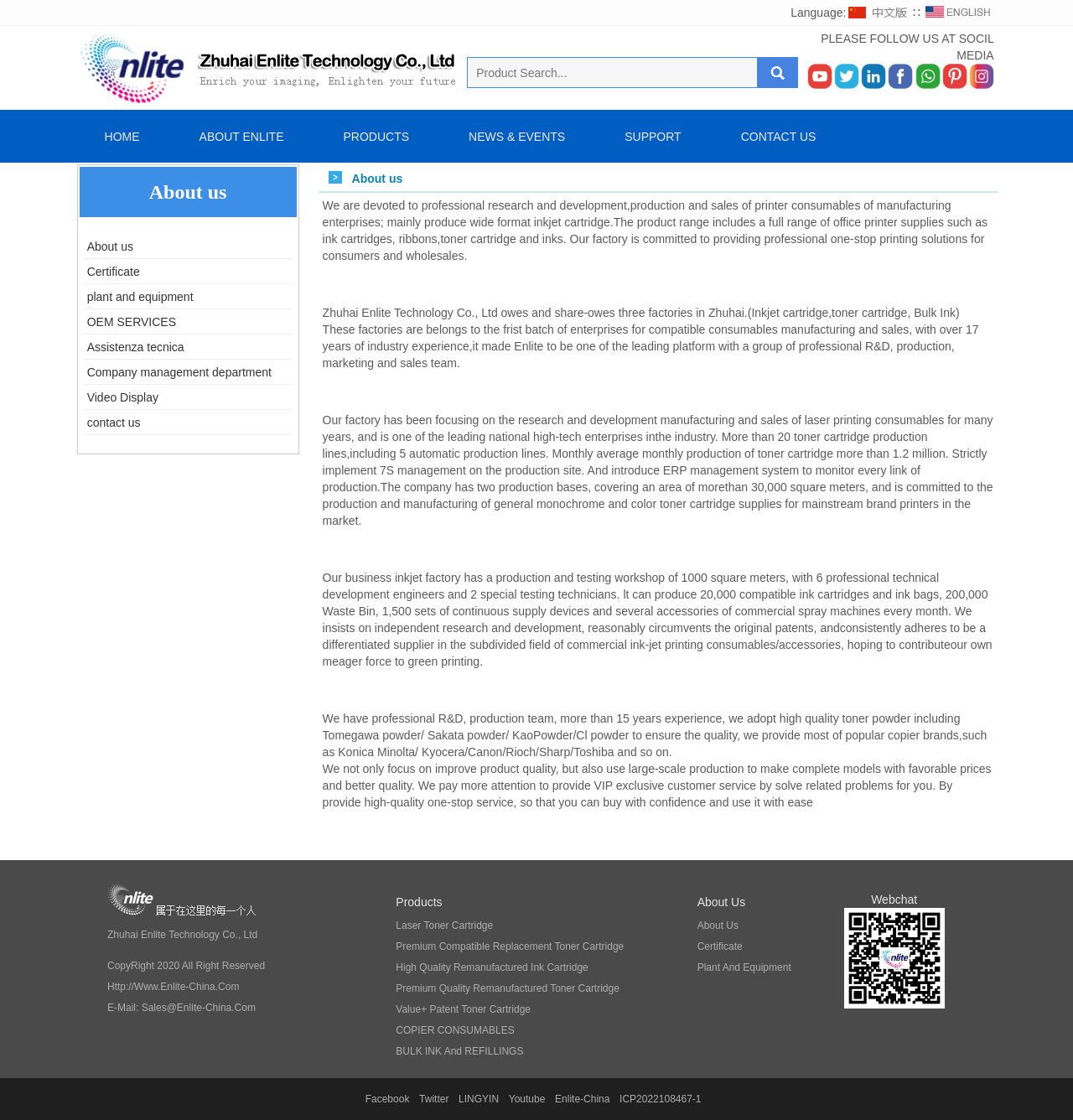What is the first section title?
Give a comprehensive and detailed explanation for the question.

The first section title is 'About us', which is located below the menu list and has several subheadings.